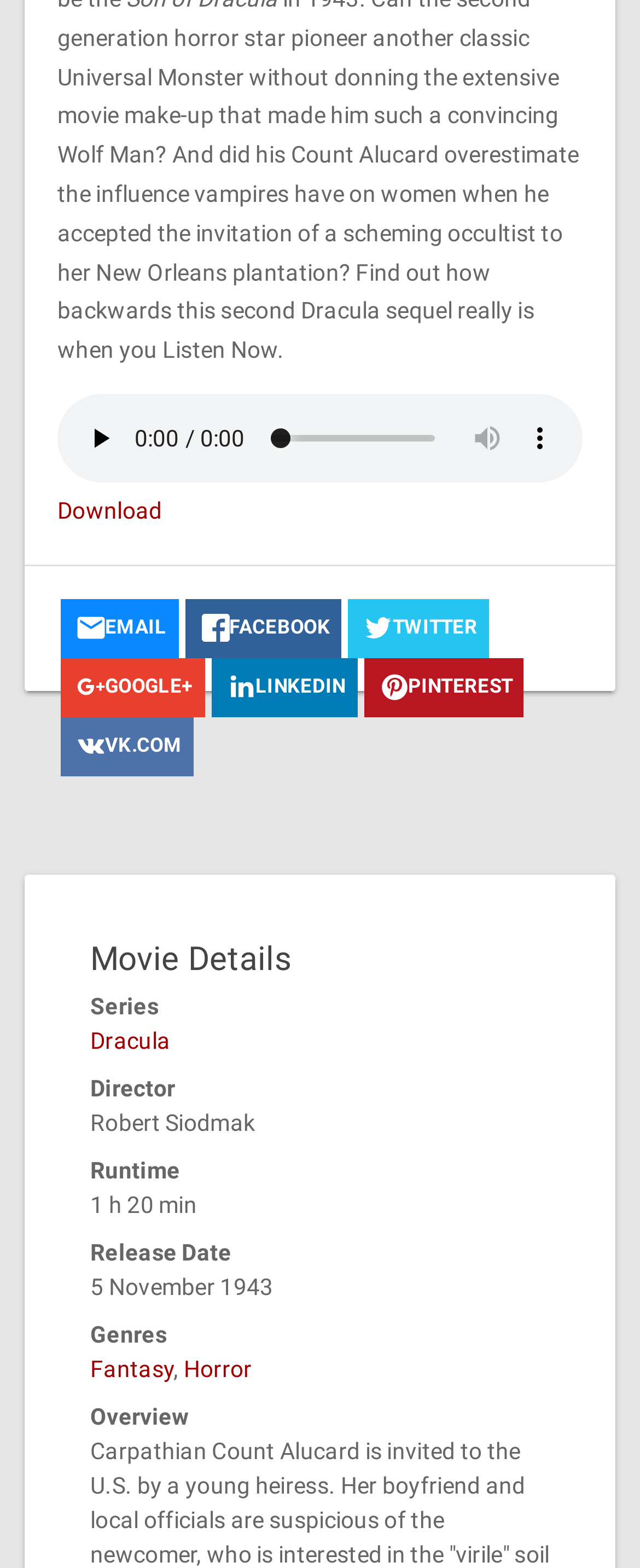Please find the bounding box coordinates of the element that you should click to achieve the following instruction: "show more media controls". The coordinates should be presented as four float numbers between 0 and 1: [left, top, right, bottom].

[0.803, 0.263, 0.885, 0.296]